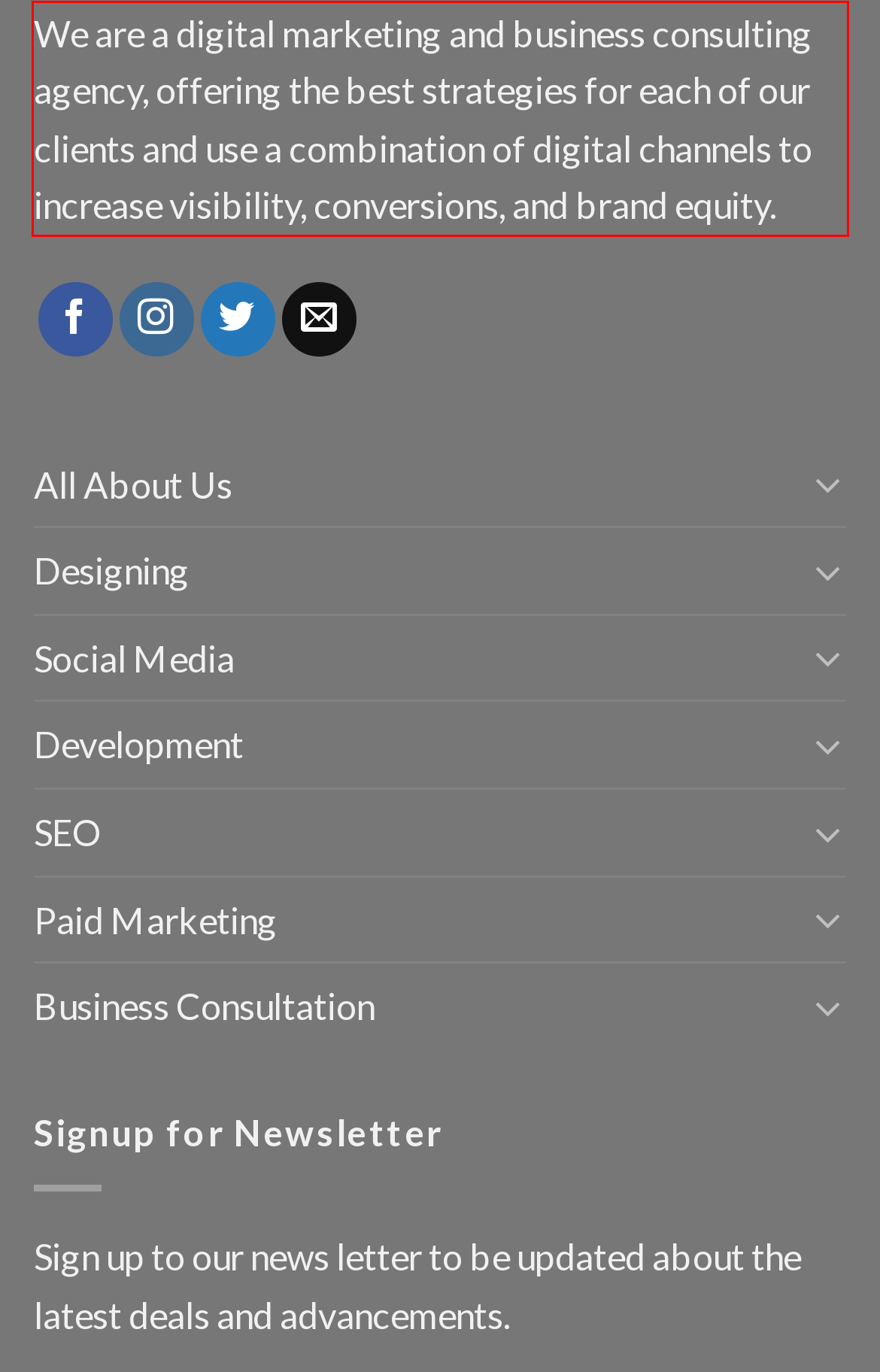Please perform OCR on the UI element surrounded by the red bounding box in the given webpage screenshot and extract its text content.

We are a digital marketing and business consulting agency, offering the best strategies for each of our clients and use a combination of digital channels to increase visibility, conversions, and brand equity.